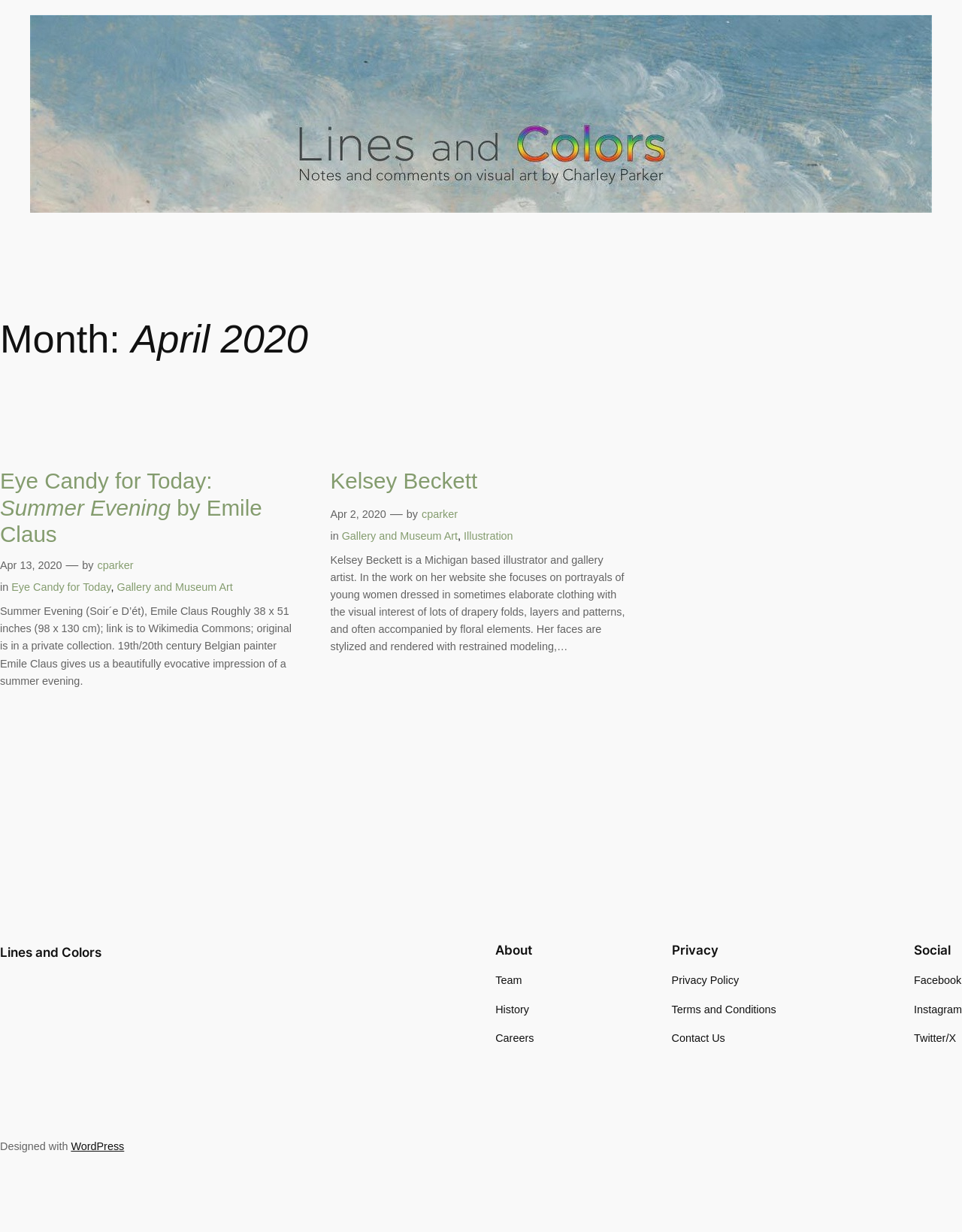Determine the bounding box coordinates for the HTML element mentioned in the following description: "Kelsey Beckett". The coordinates should be a list of four floats ranging from 0 to 1, represented as [left, top, right, bottom].

[0.343, 0.38, 0.496, 0.401]